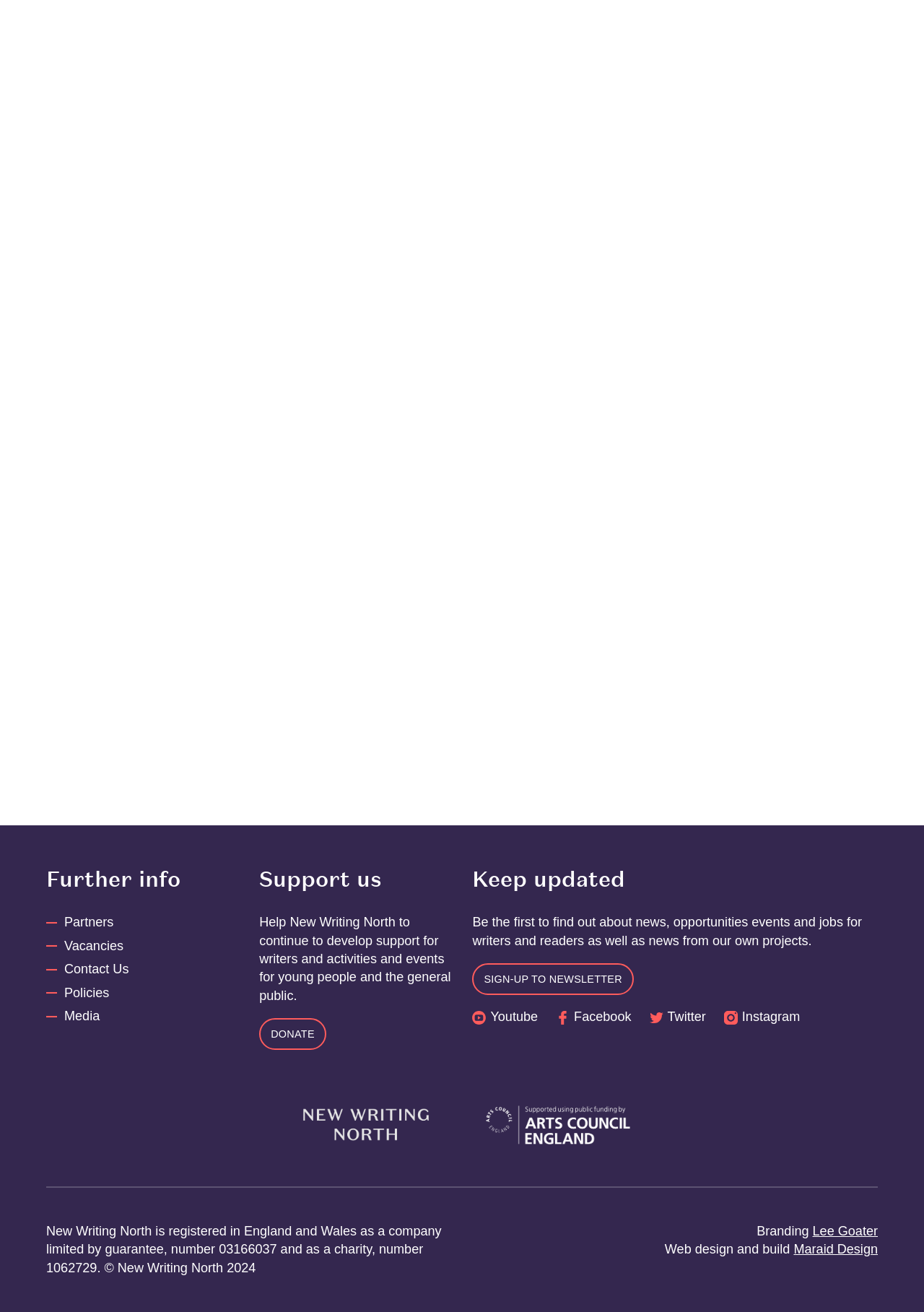What is the deadline for proposals?
Kindly offer a detailed explanation using the data available in the image.

The webpage specifies that the deadline for proposals is 11.59pm Tuesday 23rd April 2019, as mentioned in the section 'What to send us'.